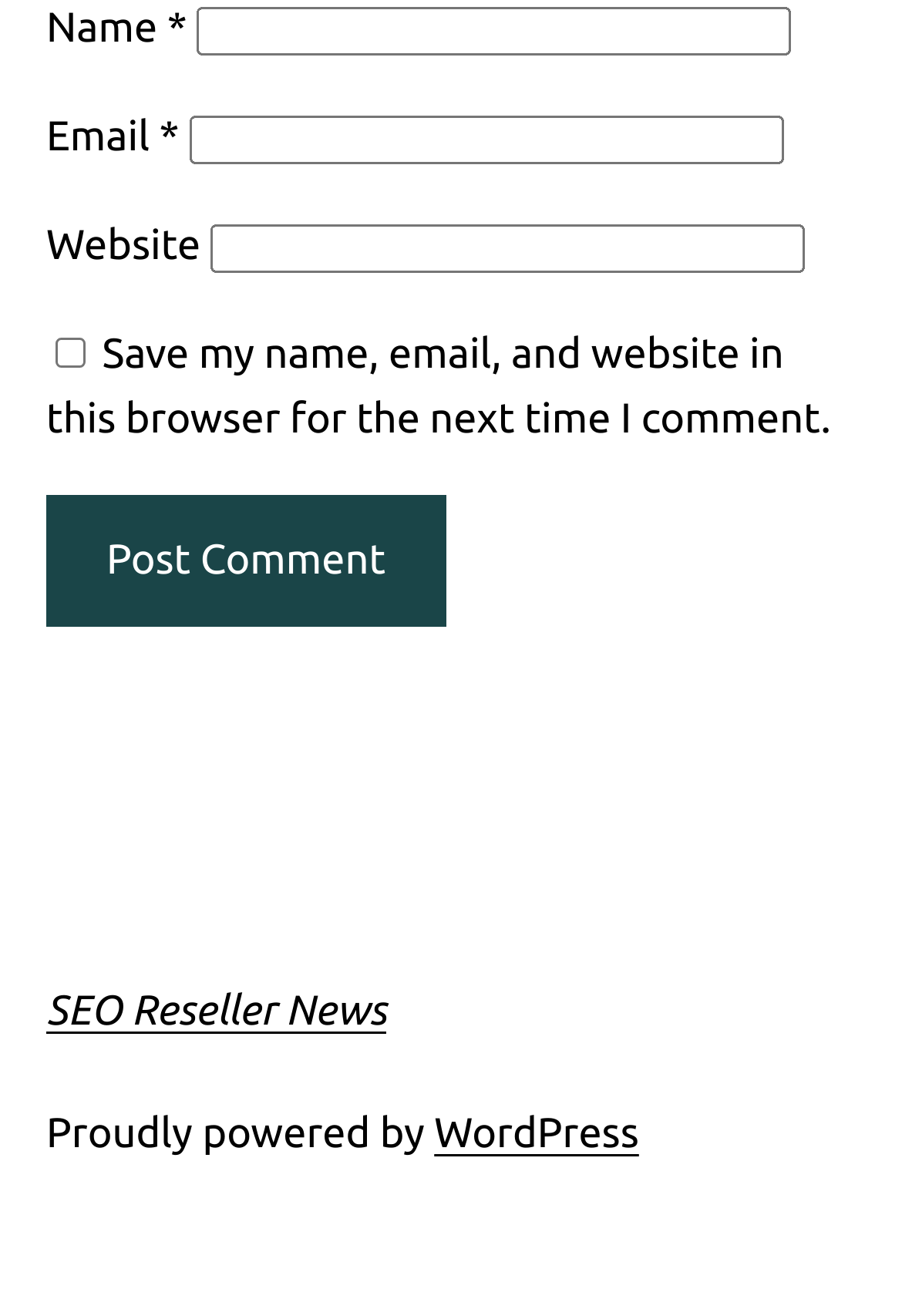Using the provided description: "WordPress", find the bounding box coordinates of the corresponding UI element. The output should be four float numbers between 0 and 1, in the format [left, top, right, bottom].

[0.481, 0.843, 0.708, 0.878]